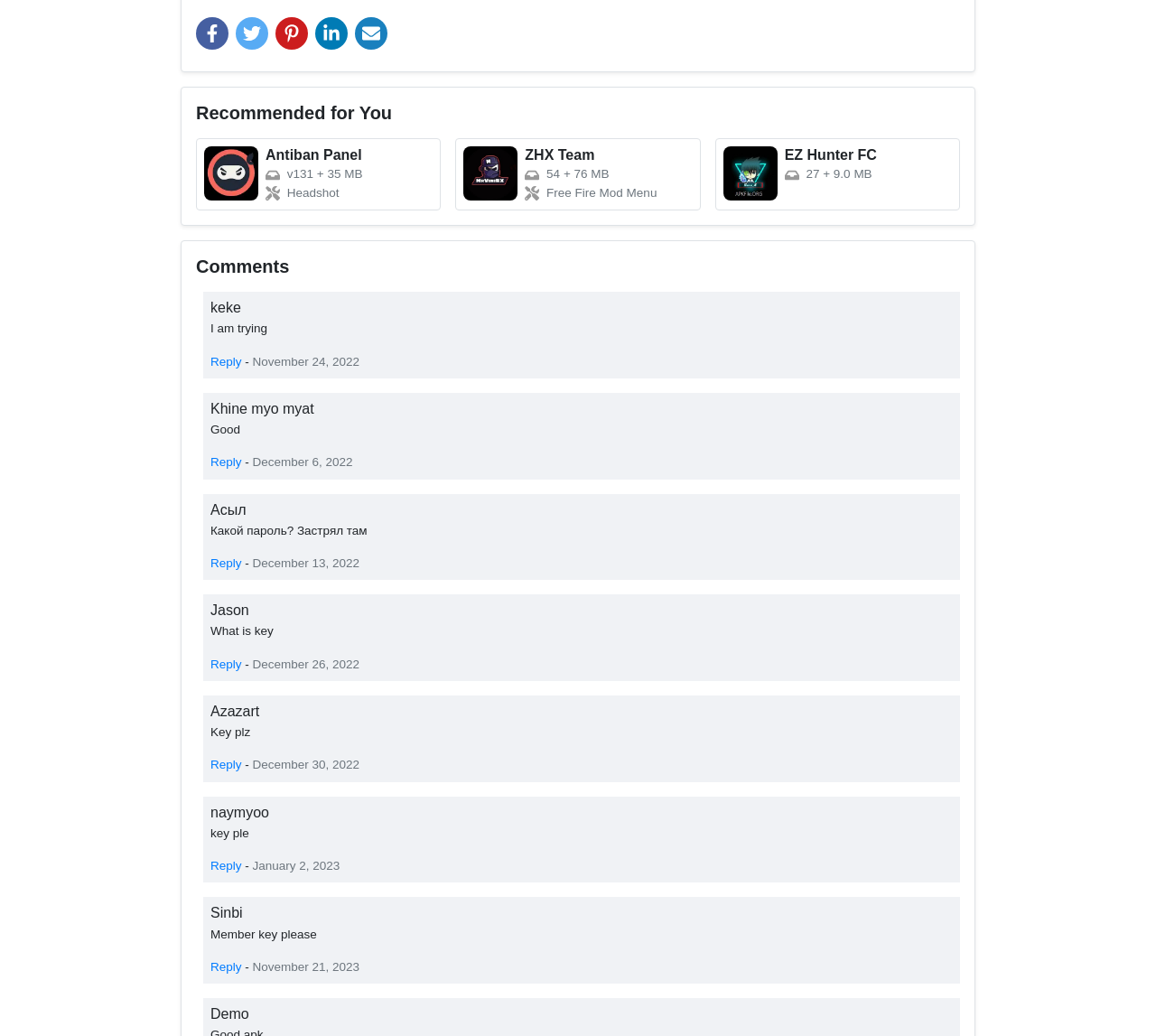Please identify the coordinates of the bounding box for the clickable region that will accomplish this instruction: "Reply to keke's comment".

[0.182, 0.341, 0.209, 0.358]